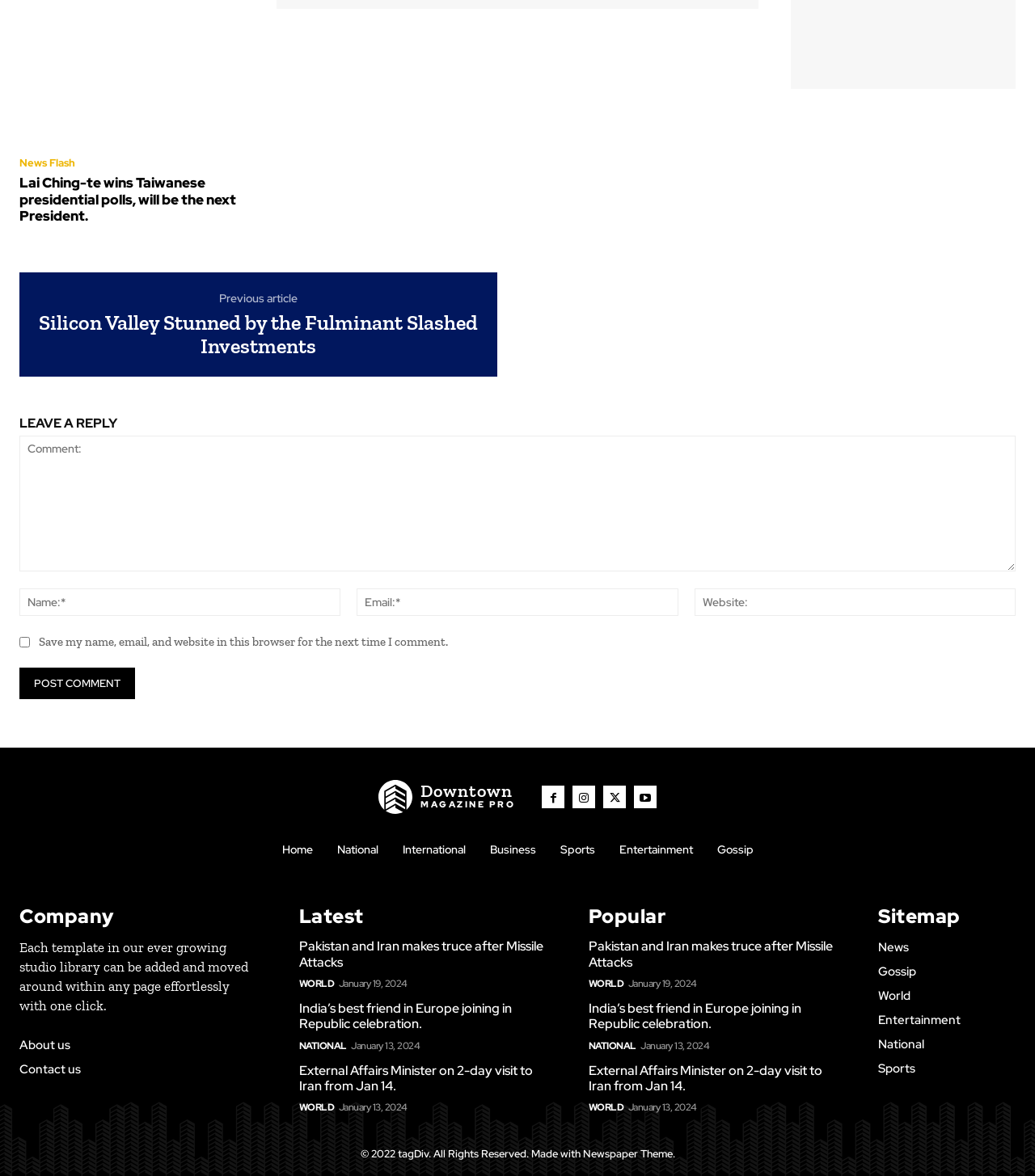Please identify the bounding box coordinates of the region to click in order to complete the task: "click the link to Jku Linz". The coordinates must be four float numbers between 0 and 1, specified as [left, top, right, bottom].

None